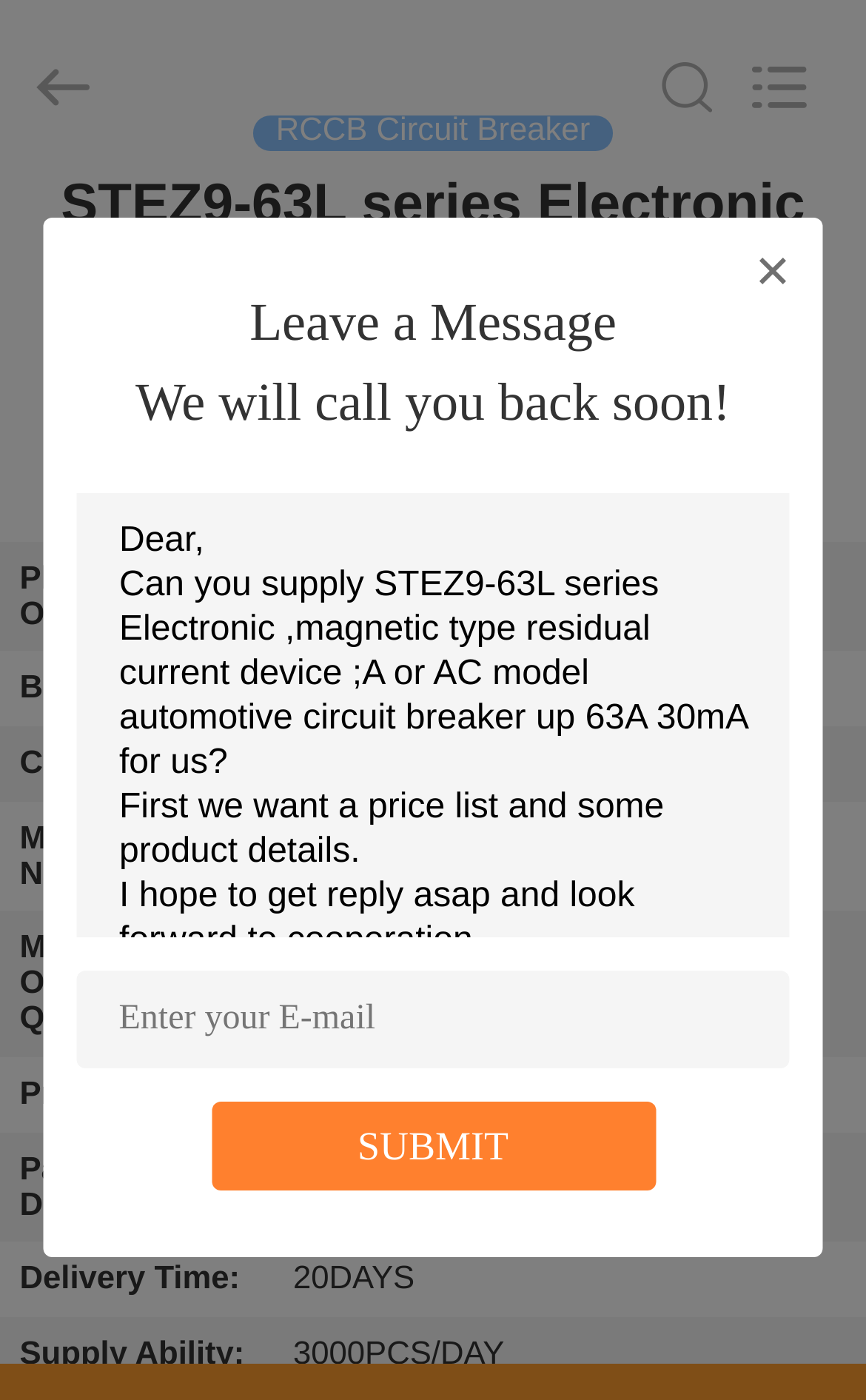Determine the bounding box coordinates for the clickable element to execute this instruction: "Search what you want". Provide the coordinates as four float numbers between 0 and 1, i.e., [left, top, right, bottom].

[0.0, 0.0, 0.88, 0.124]